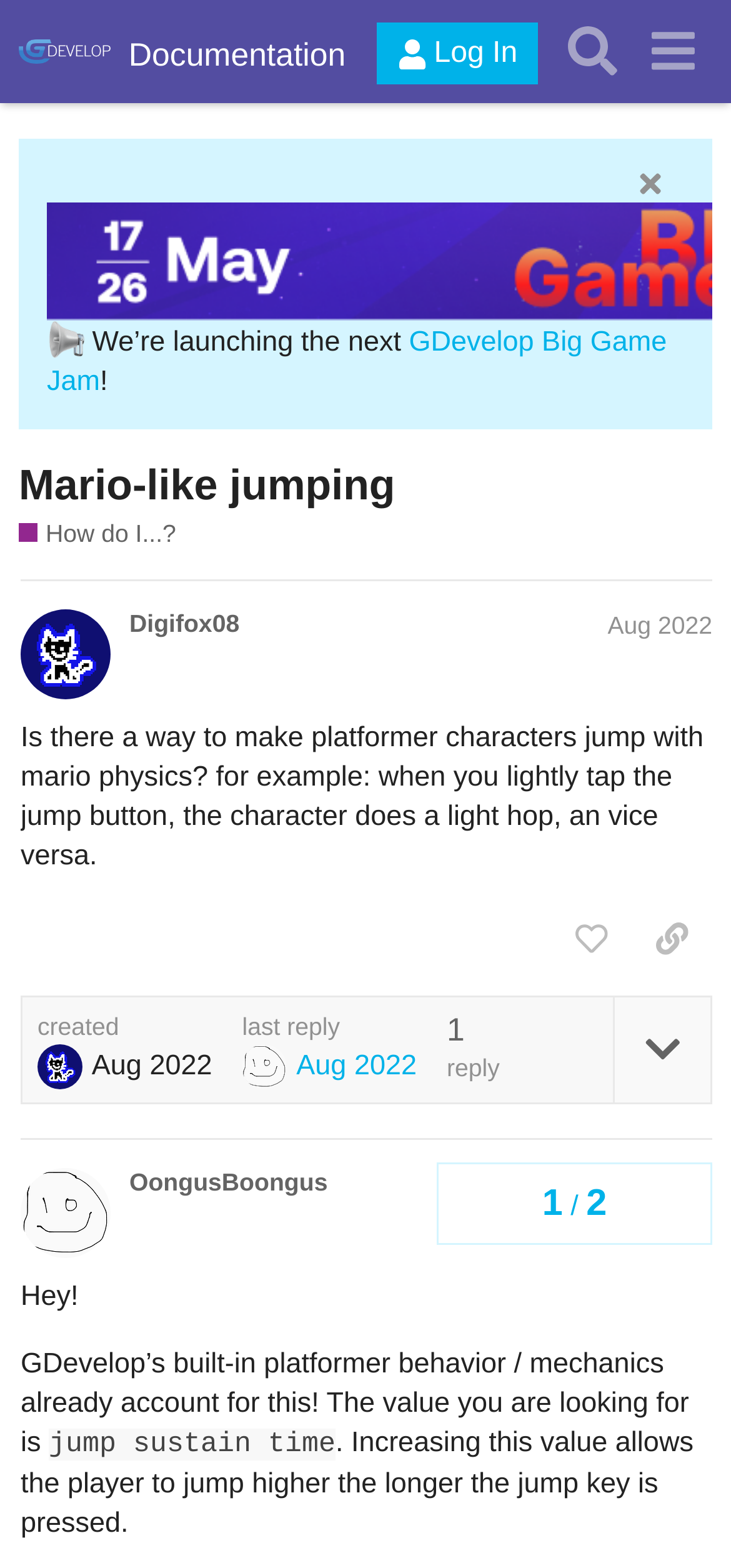Please respond to the question using a single word or phrase:
What is the value that affects the jump height in GDevelop?

jump sustain time